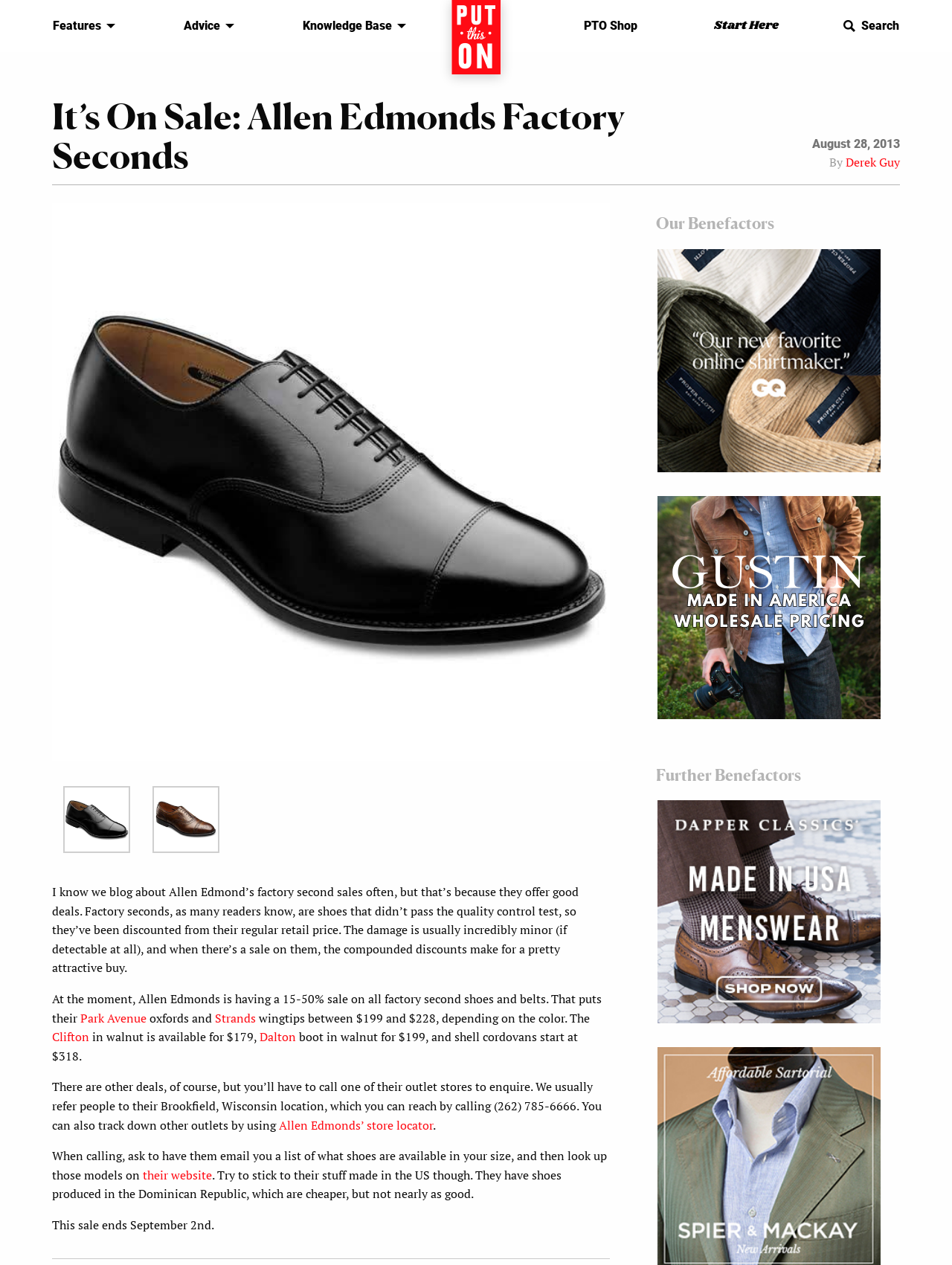Can you specify the bounding box coordinates for the region that should be clicked to fulfill this instruction: "Click on the 'Allen Edmonds’ store locator' link".

[0.293, 0.883, 0.455, 0.896]